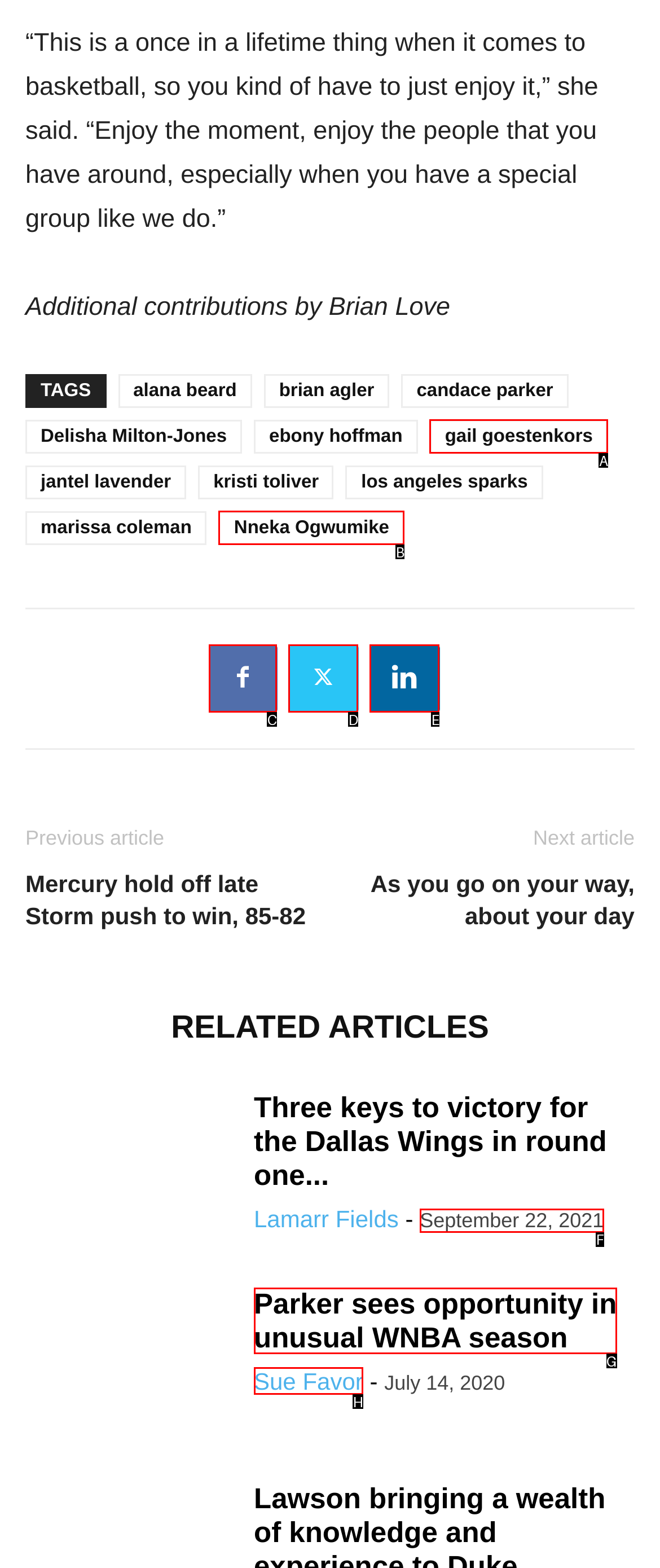Determine the letter of the UI element that will complete the task: Check the date of the article 'Three keys to victory for the Dallas Wings in round one...'
Reply with the corresponding letter.

F